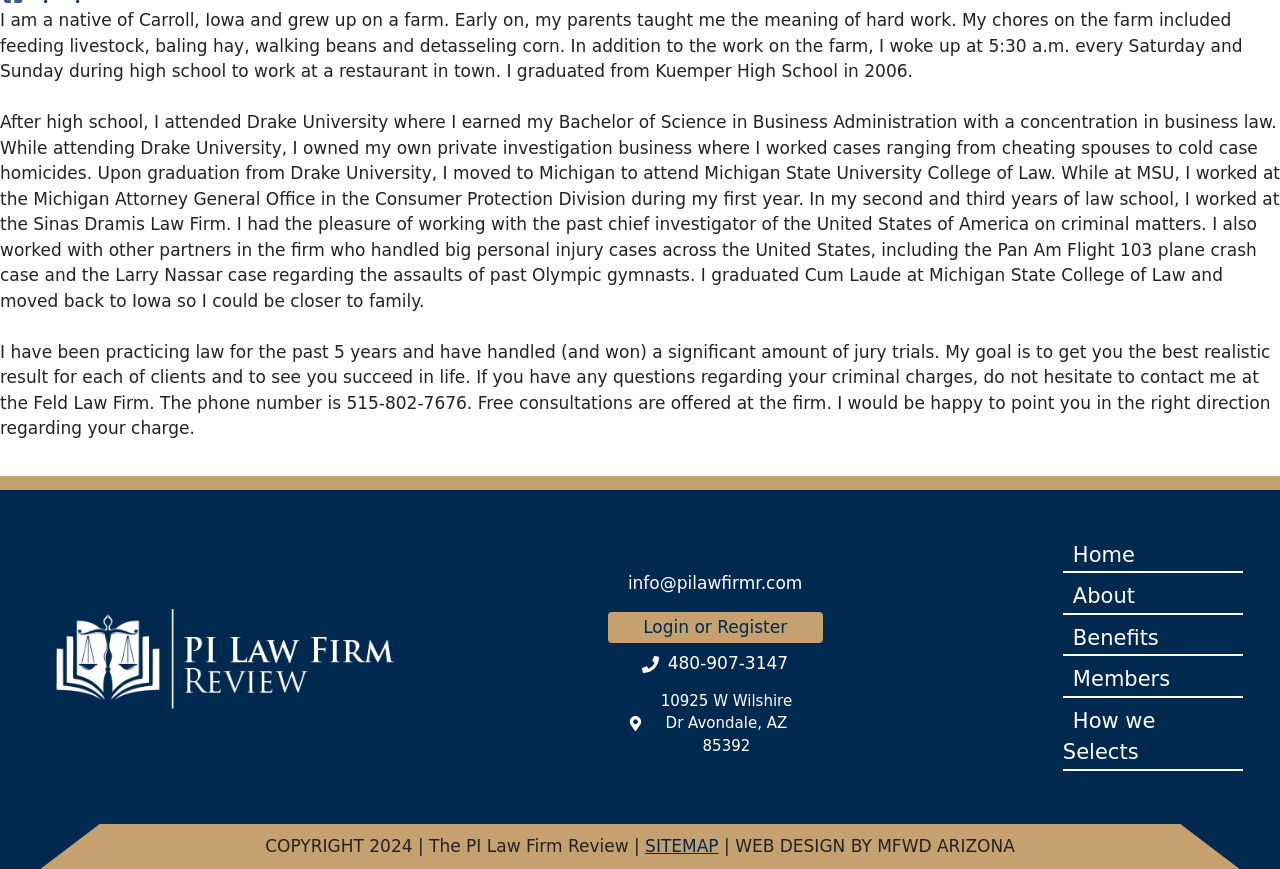Identify the bounding box of the UI element described as follows: "Login or Register". Provide the coordinates as four float numbers in the range of 0 to 1 [left, top, right, bottom].

[0.475, 0.704, 0.643, 0.74]